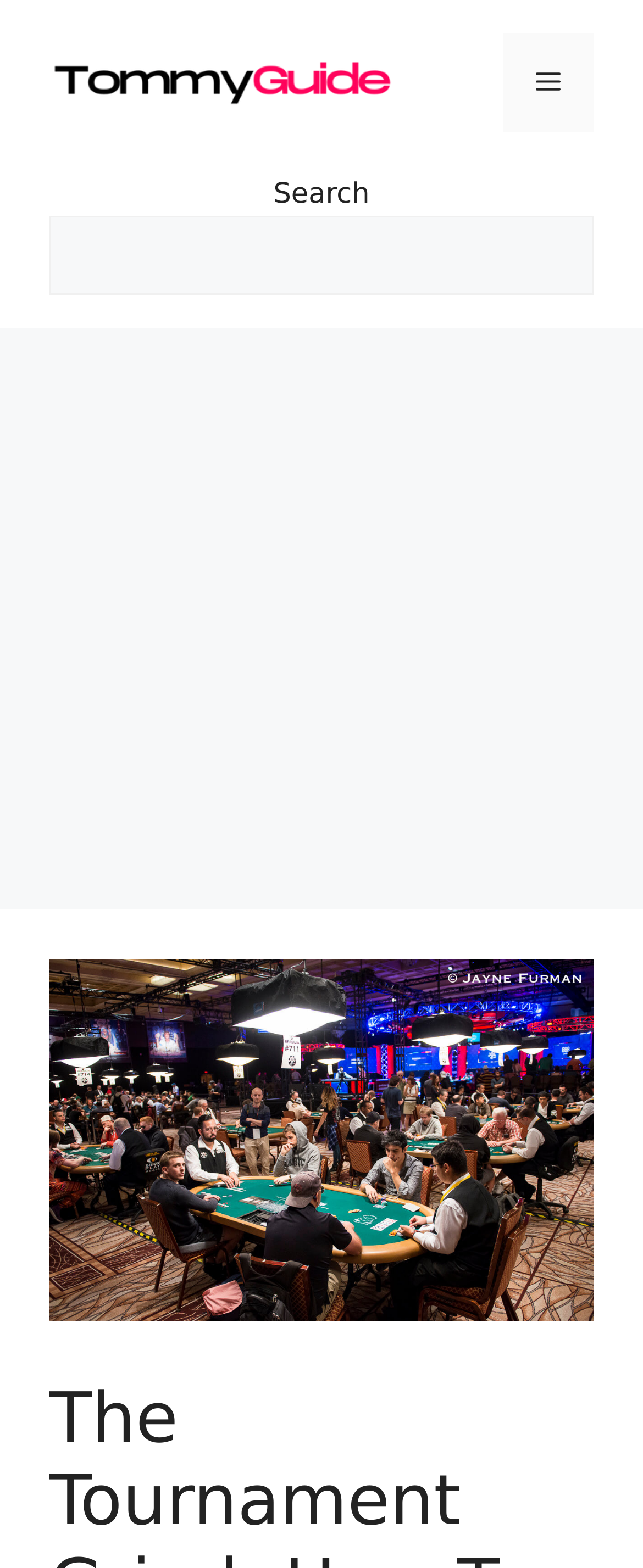What is the website about?
Answer the question with a single word or phrase, referring to the image.

Poker tournaments